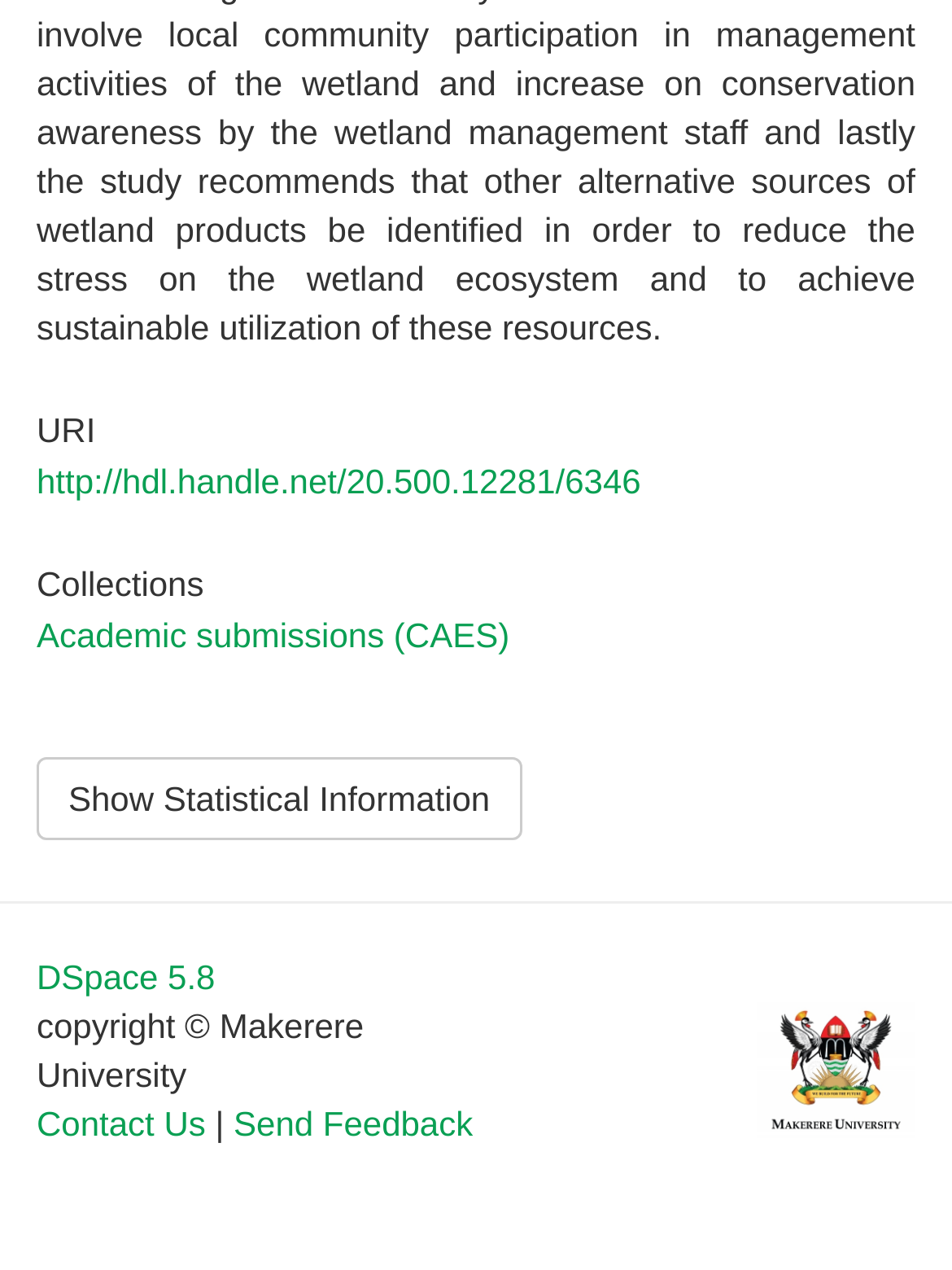Give a concise answer using only one word or phrase for this question:
What is the name of the university?

Makerere University